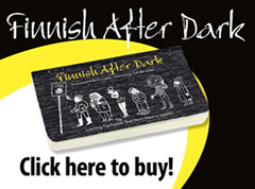Respond with a single word or phrase:
What is the font color of the title 'Finnish After Dark'?

yellow